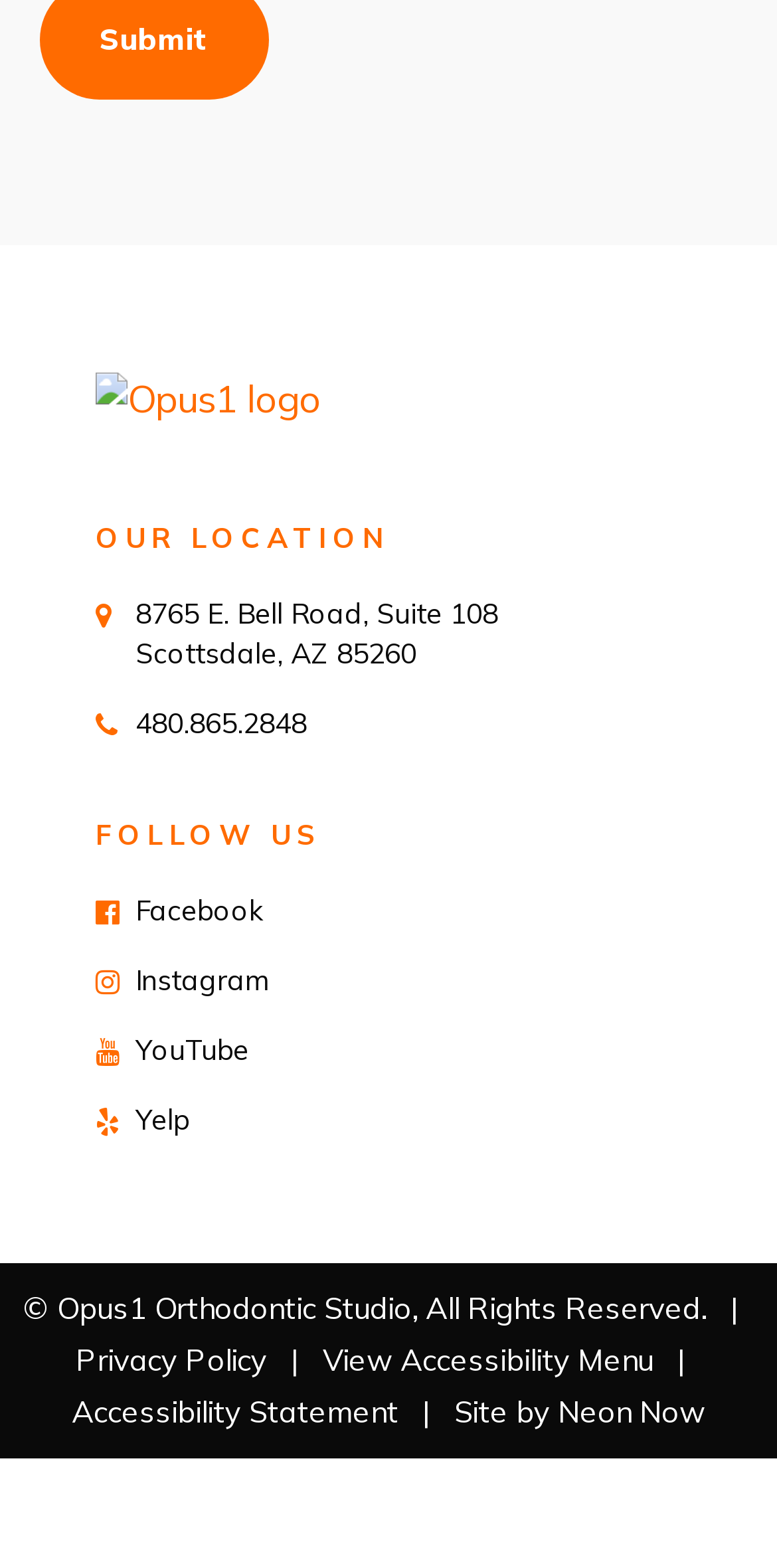Identify the bounding box coordinates of the element to click to follow this instruction: 'Visit the website of Neon Now'. Ensure the coordinates are four float values between 0 and 1, provided as [left, top, right, bottom].

[0.718, 0.888, 0.908, 0.912]